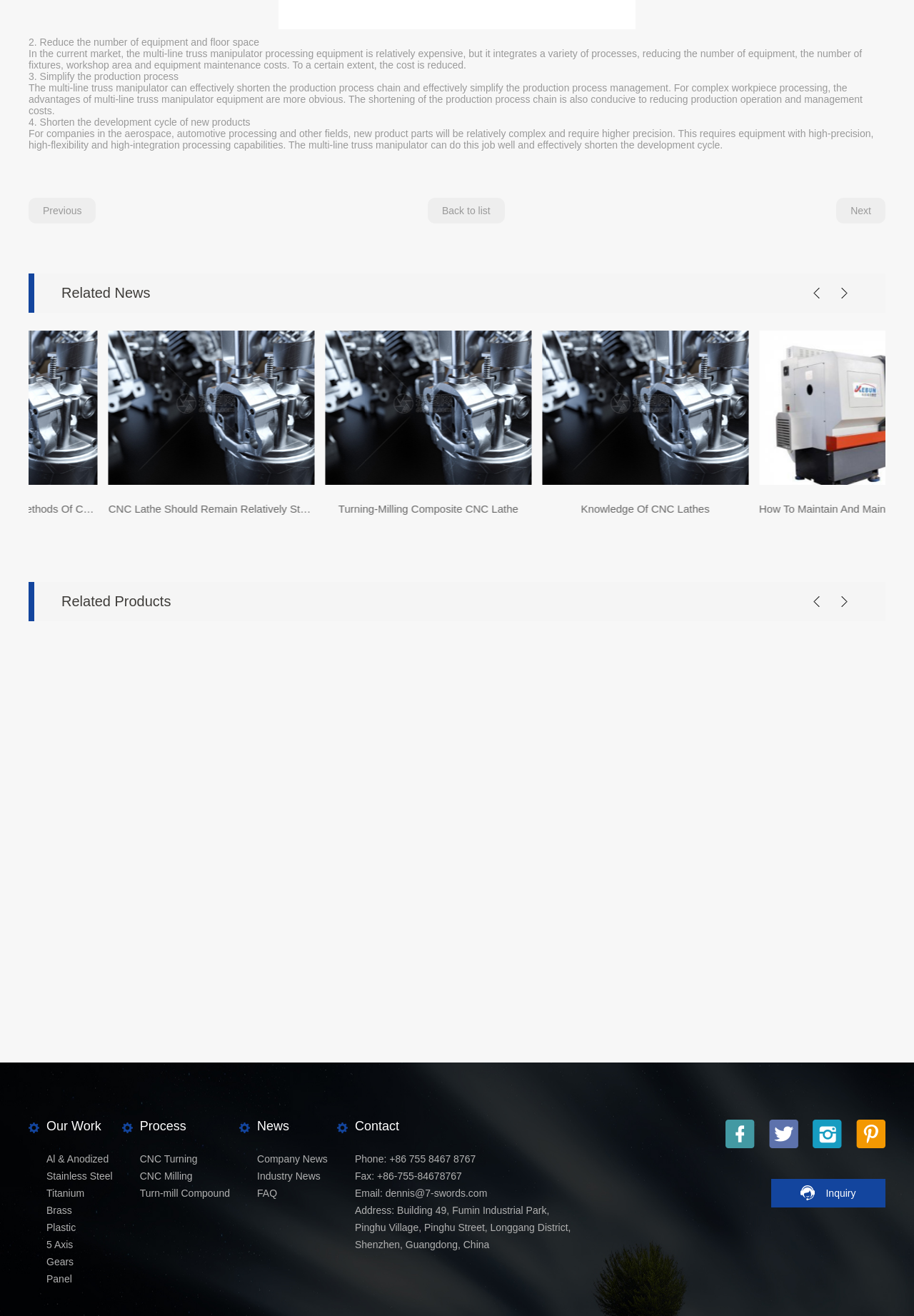Can you find the bounding box coordinates for the element that needs to be clicked to execute this instruction: "Click on 'CNC lathe should remain relatively stable'"? The coordinates should be given as four float numbers between 0 and 1, i.e., [left, top, right, bottom].

[0.031, 0.251, 0.257, 0.391]